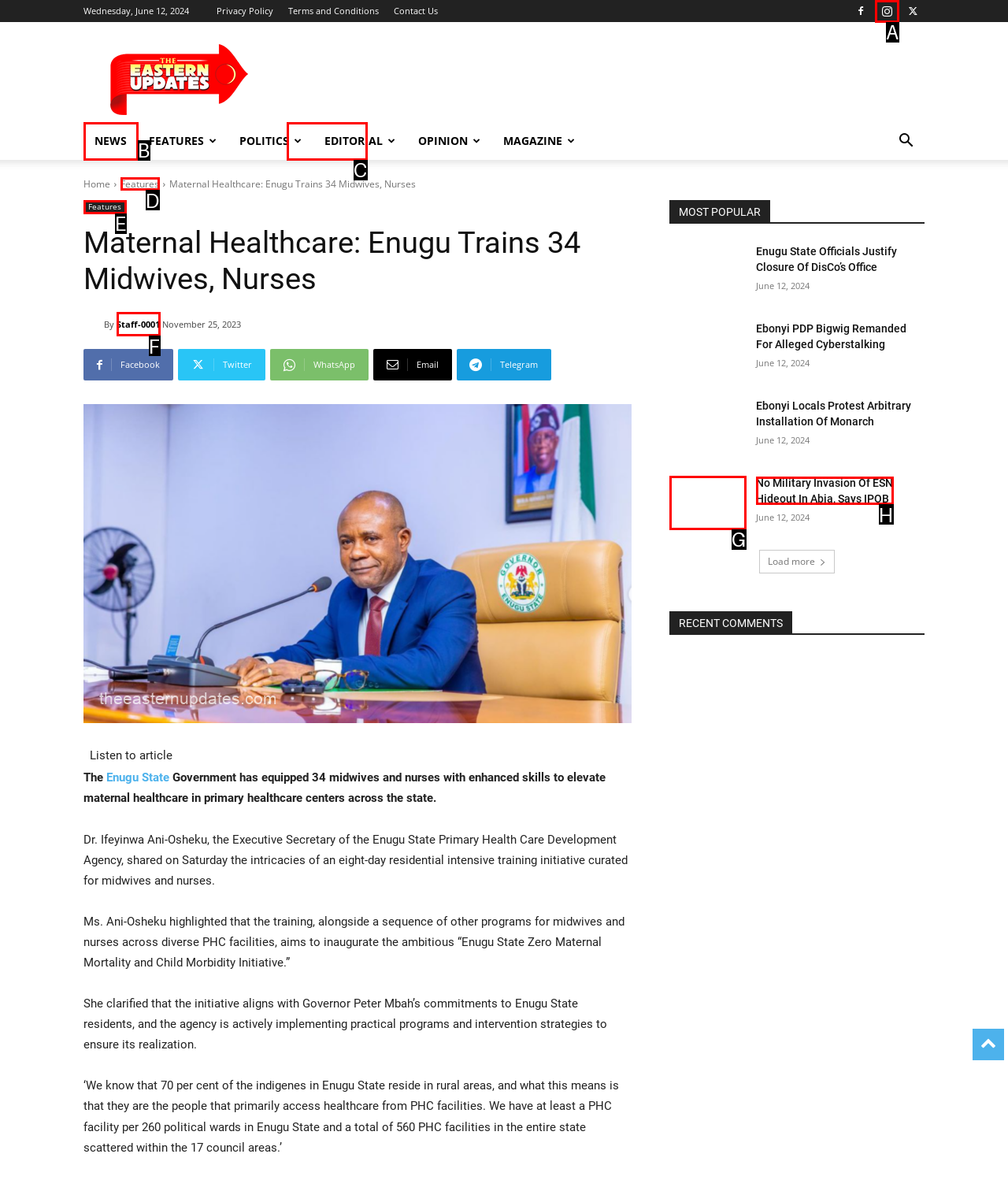Decide which HTML element to click to complete the task: Visit the 'Features' section Provide the letter of the appropriate option.

D